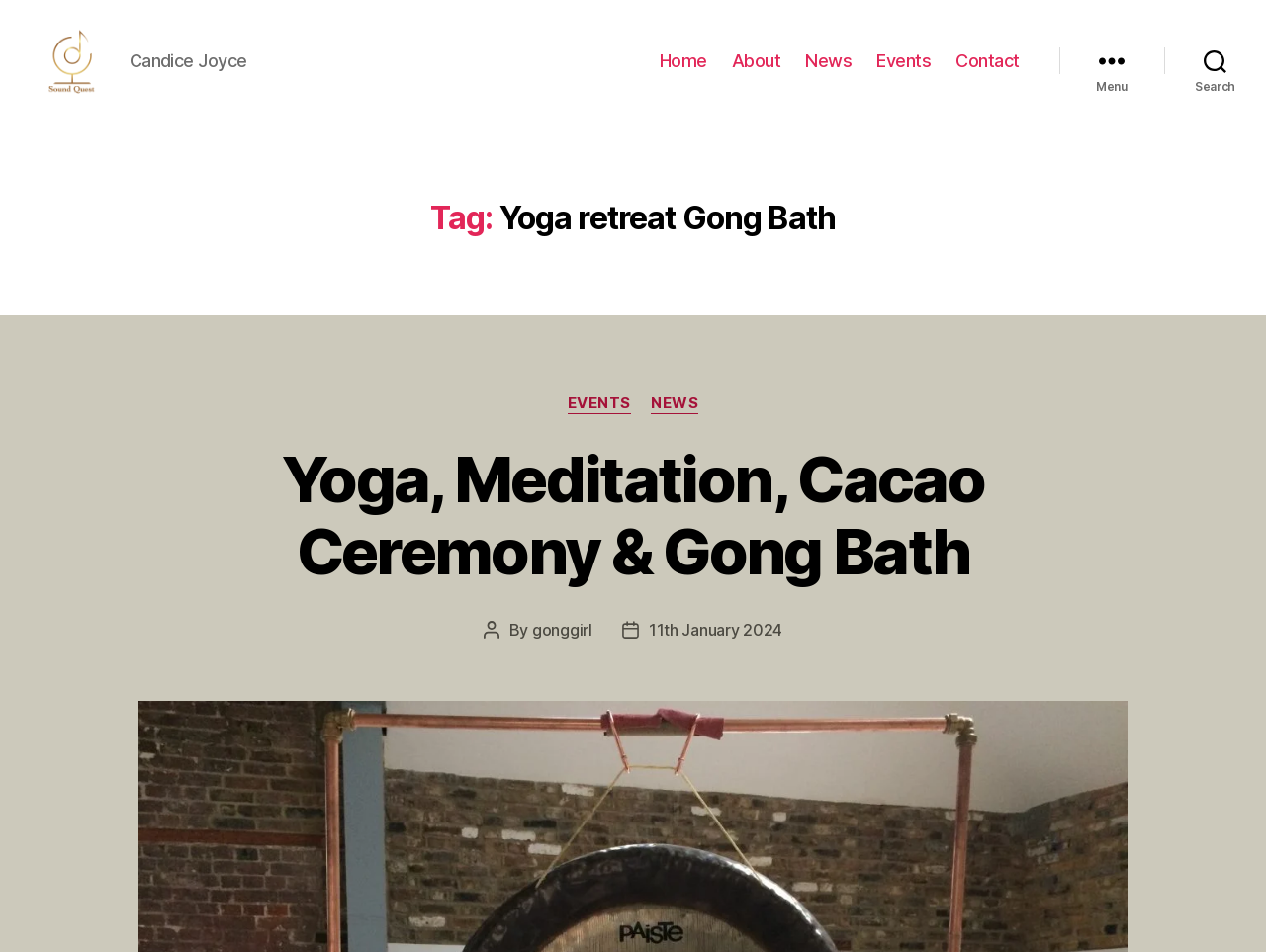Please determine the bounding box coordinates of the element's region to click in order to carry out the following instruction: "Read the post by gonggirl". The coordinates should be four float numbers between 0 and 1, i.e., [left, top, right, bottom].

[0.42, 0.675, 0.468, 0.696]